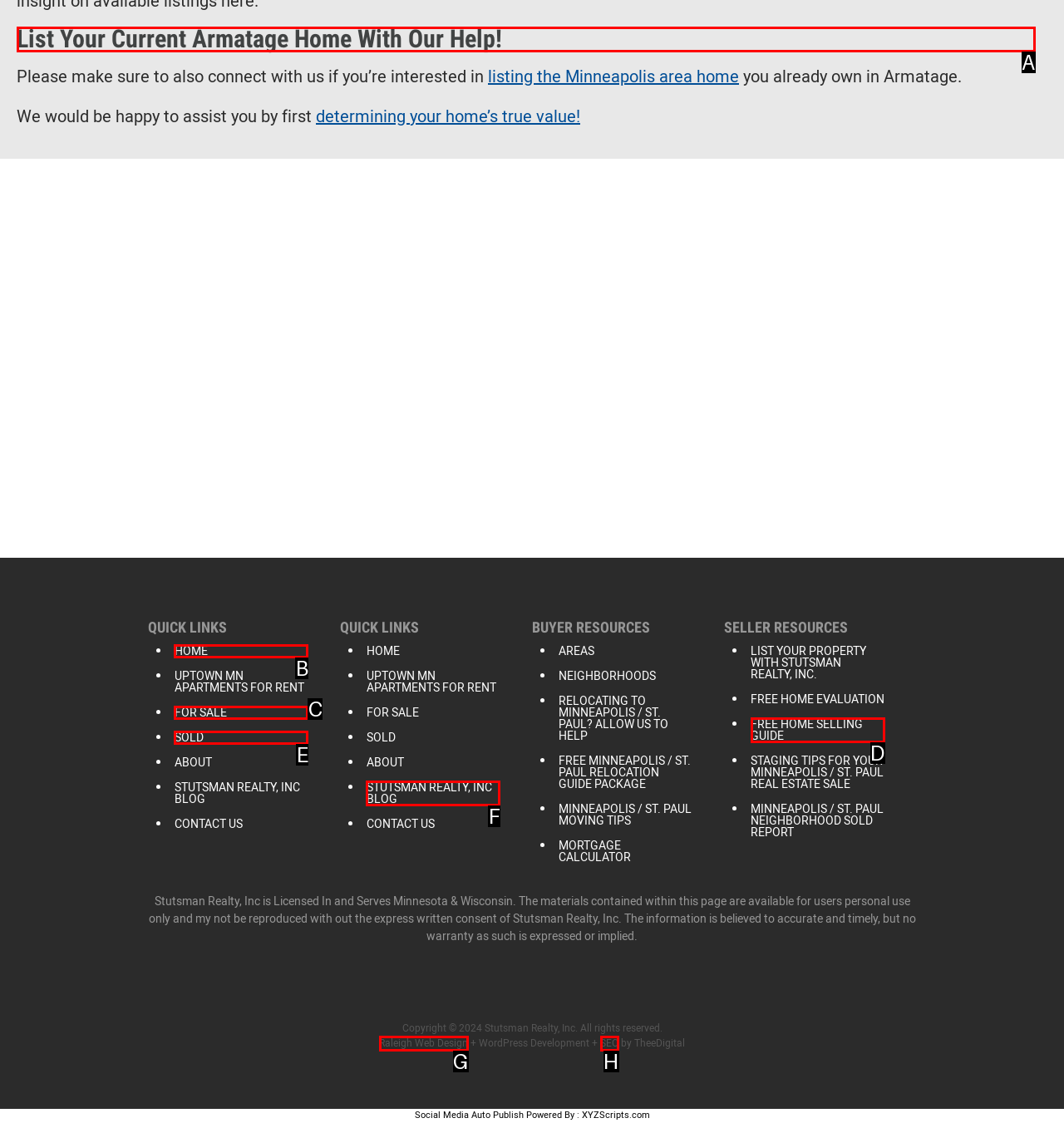Determine the HTML element to click for the instruction: List your current Armatage home with their help.
Answer with the letter corresponding to the correct choice from the provided options.

A